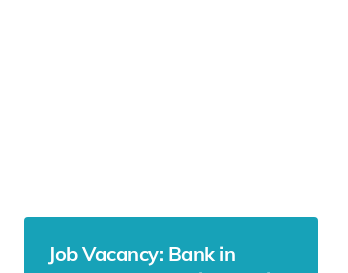Describe every aspect of the image in detail.

This image features a prominent announcement for a job vacancy at a bank located in Montserrat. The background is a calming teal color, which enhances the visibility of the text. The caption reads "Job Vacancy: Bank in Montserrat" in a clear, white font, ensuring ease of reading. This image serves as a promotional element, likely part of a larger campaign or webpage aimed at attracting candidates for the position. The design's simplicity and bold color choice draw attention, making it an effective tool in highlighting employment opportunities at the bank.